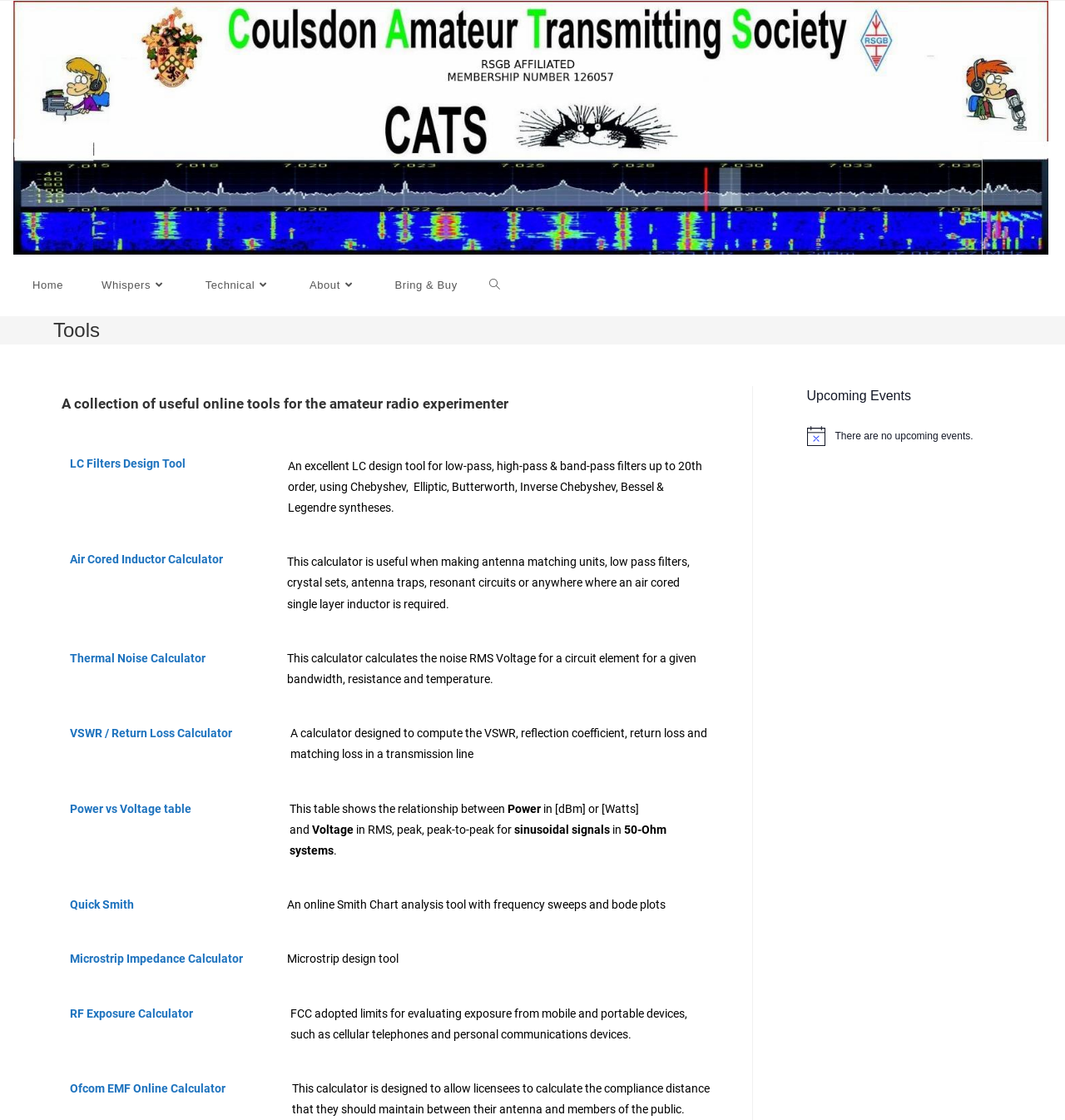Could you highlight the region that needs to be clicked to execute the instruction: "Check the 'Upcoming Events' section"?

[0.757, 0.345, 0.95, 0.362]